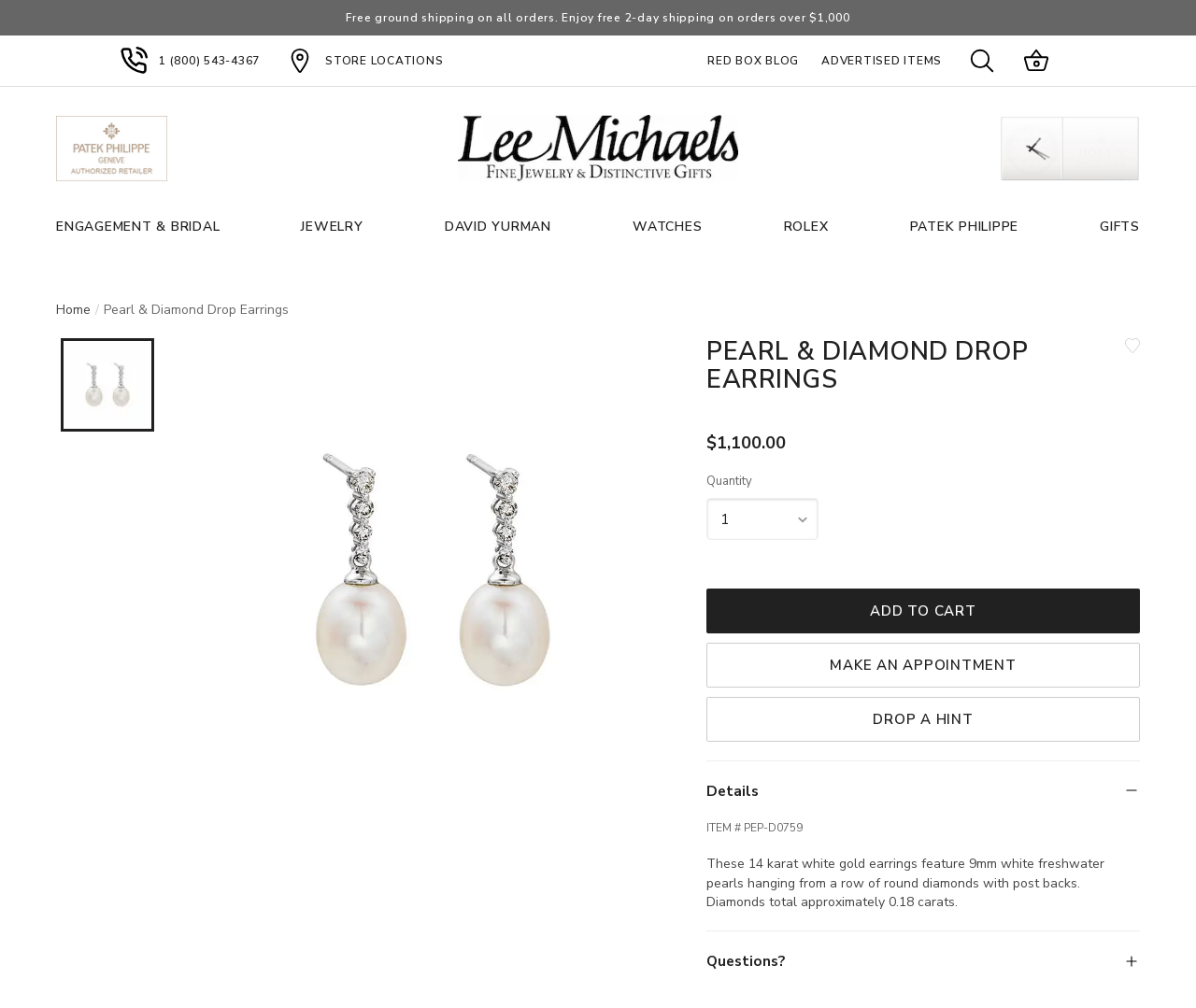Provide a brief response to the question below using one word or phrase:
What is the item number of the earrings?

PEP-D0759